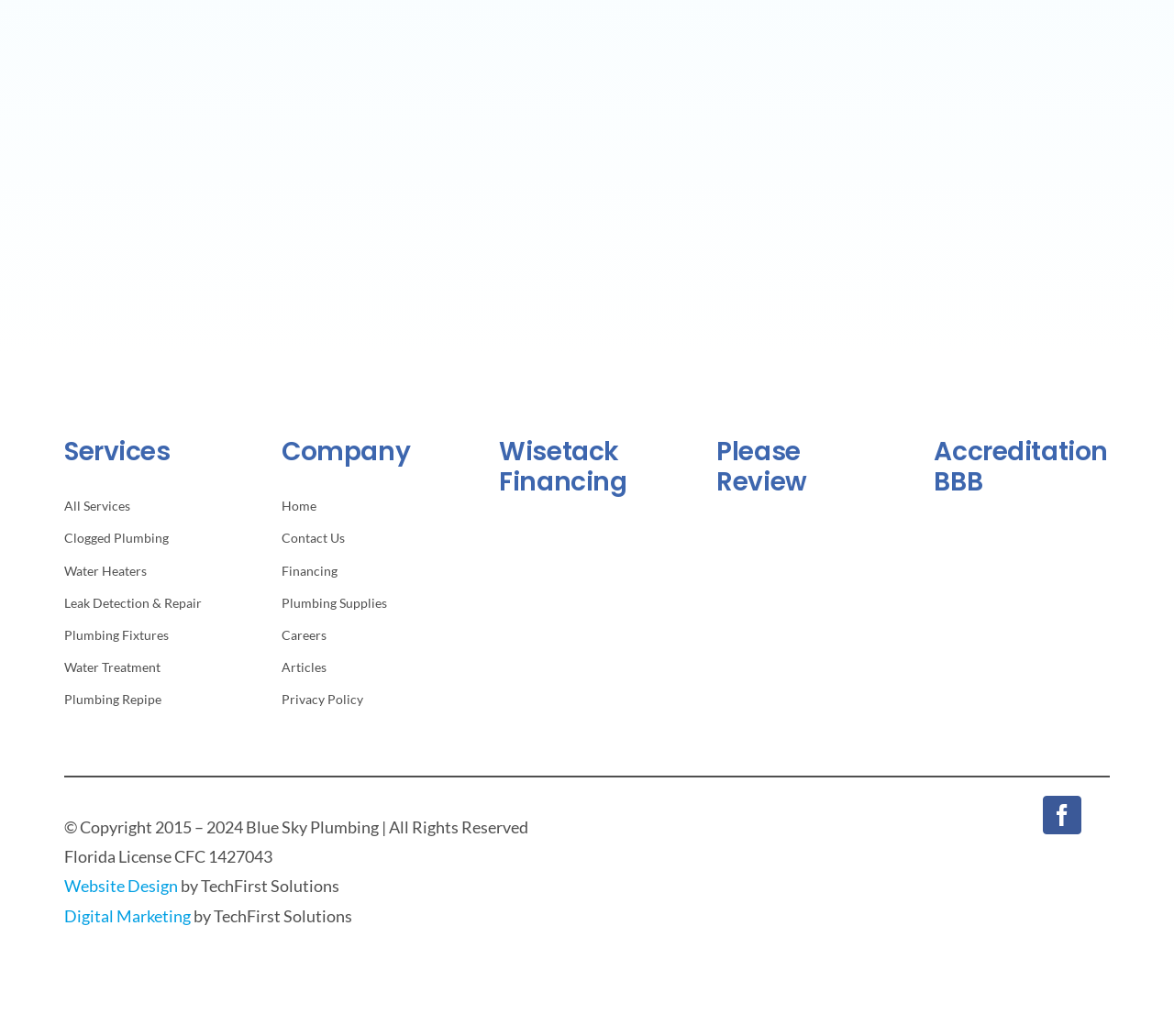Determine the bounding box coordinates of the area to click in order to meet this instruction: "Click on 'All Services'".

[0.055, 0.477, 0.204, 0.5]